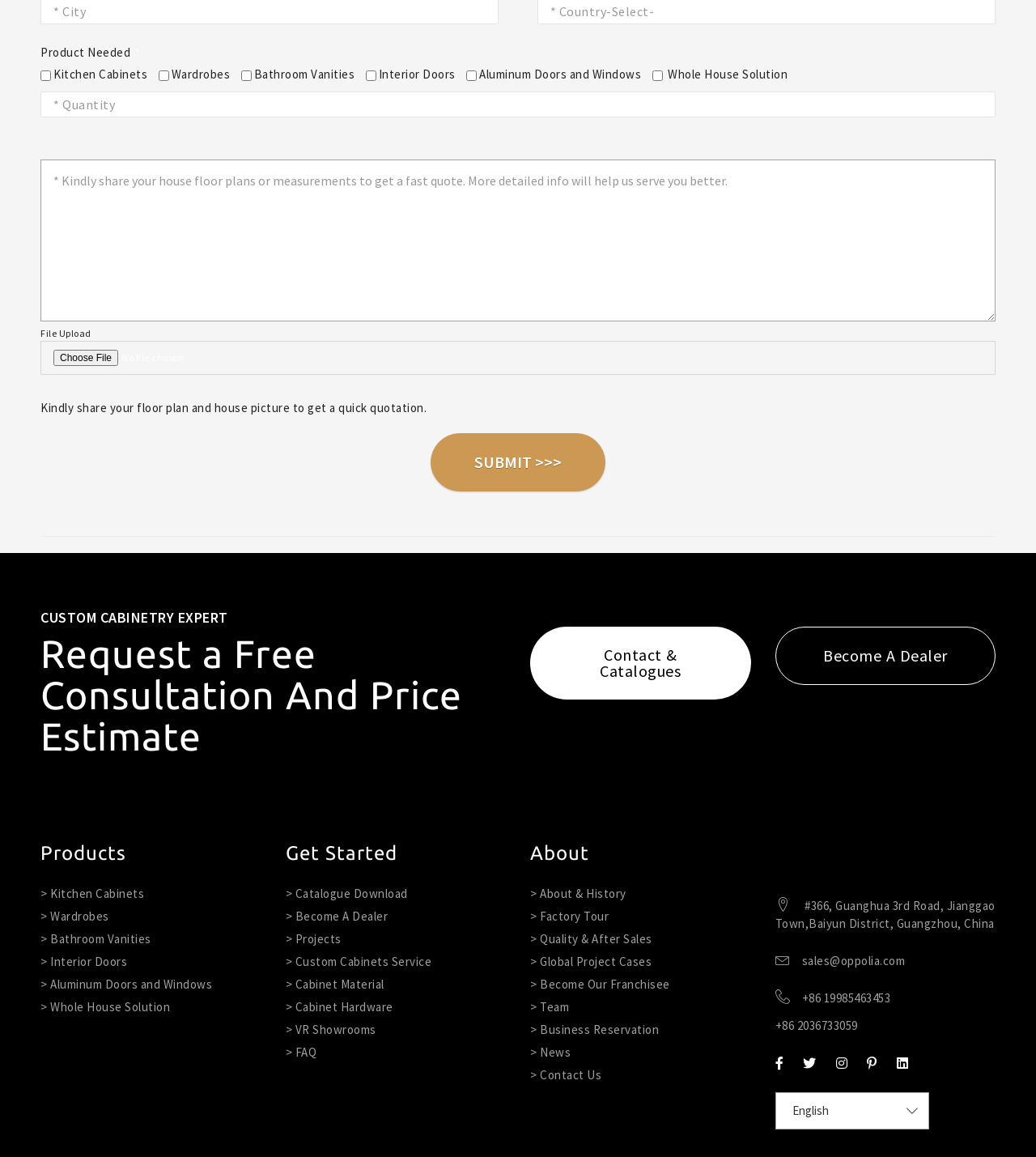Determine the bounding box coordinates for the element that should be clicked to follow this instruction: "Change language". The coordinates should be given as four float numbers between 0 and 1, in the format [left, top, right, bottom].

[0.748, 0.944, 0.897, 0.976]